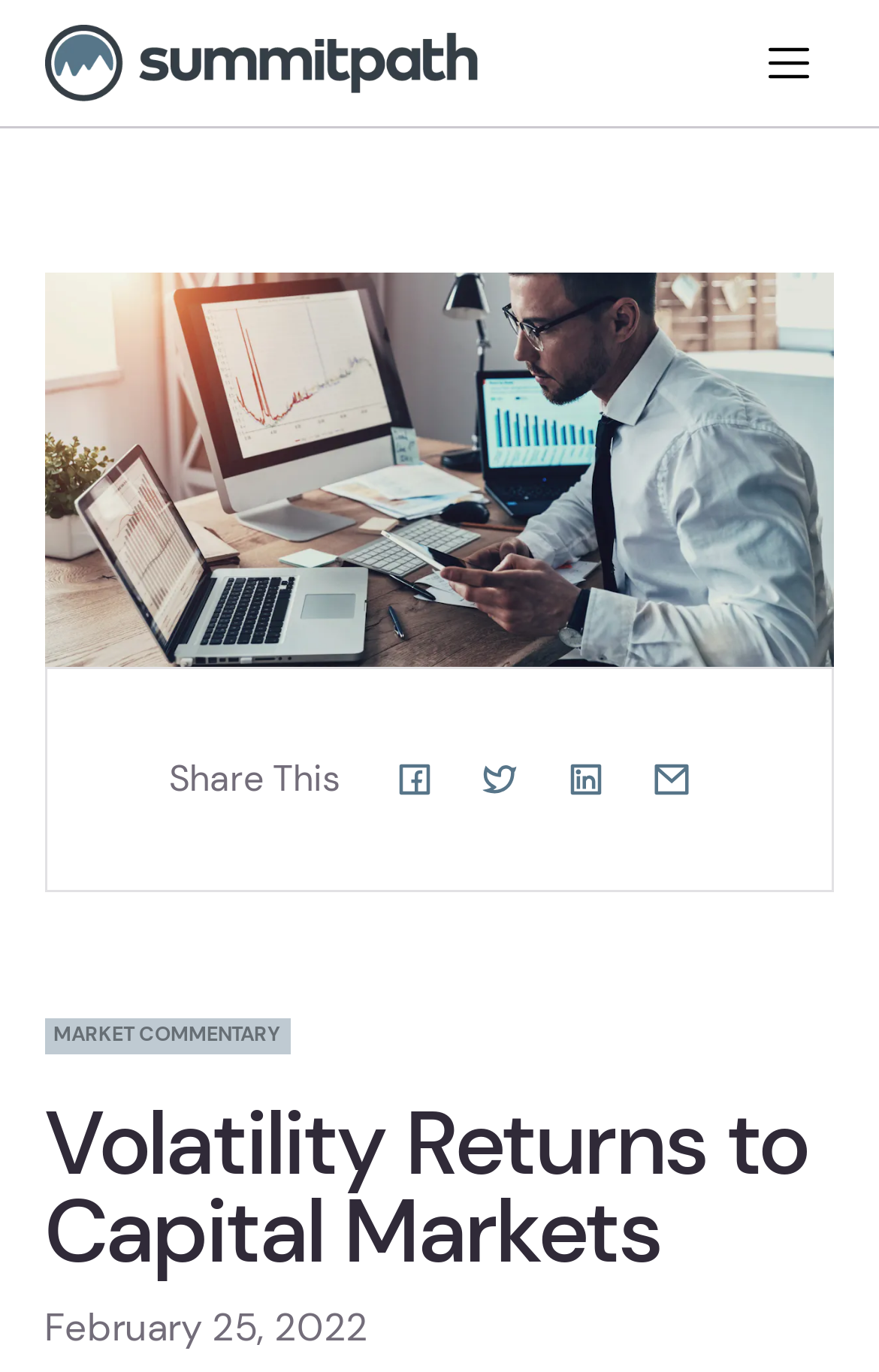Create an elaborate caption that covers all aspects of the webpage.

The webpage is about market volatility and its impact on capital markets. At the top left, there is a link with an accompanying image. Below this, there is a button with a popup dialog, which is not expanded by default. To the right of the button, there is a large image that spans almost the entire width of the page.

In the middle of the page, there are four links with accompanying images, arranged horizontally. The links are labeled with social media icons, and they are positioned below a "Share This" text. 

Further down, there is a heading that reads "Volatility Returns to Capital Markets", which is the main title of the article. Below this, there is a subheading that indicates the date of the article, "February 25, 2022". 

Above the main title, there is a section labeled "MARKET COMMENTARY", which suggests that the article is part of a larger market commentary series. Overall, the webpage has a simple layout with a focus on the main article title and a few social media sharing links.